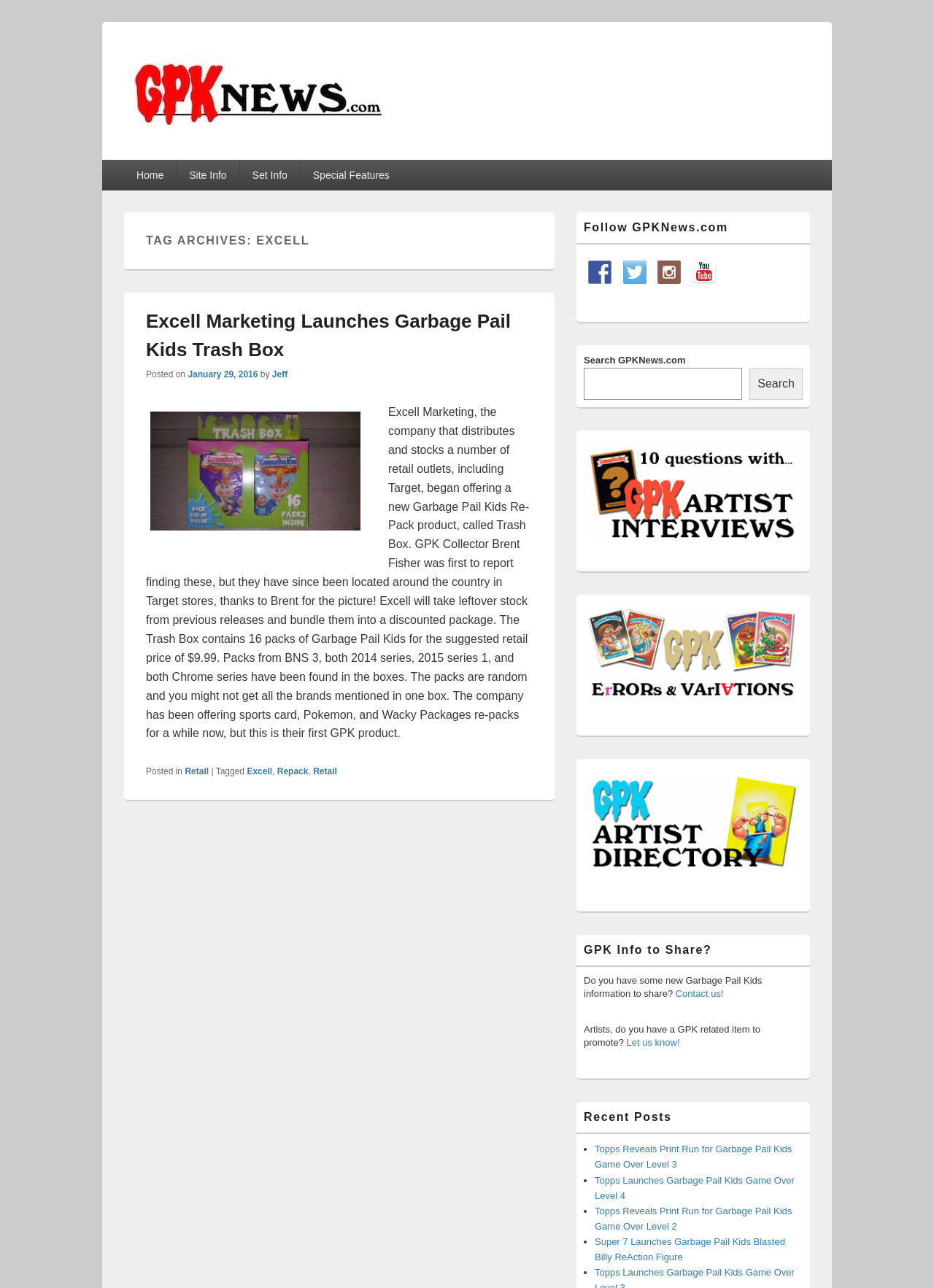Respond to the question below with a concise word or phrase:
What is the category of the article?

Retail